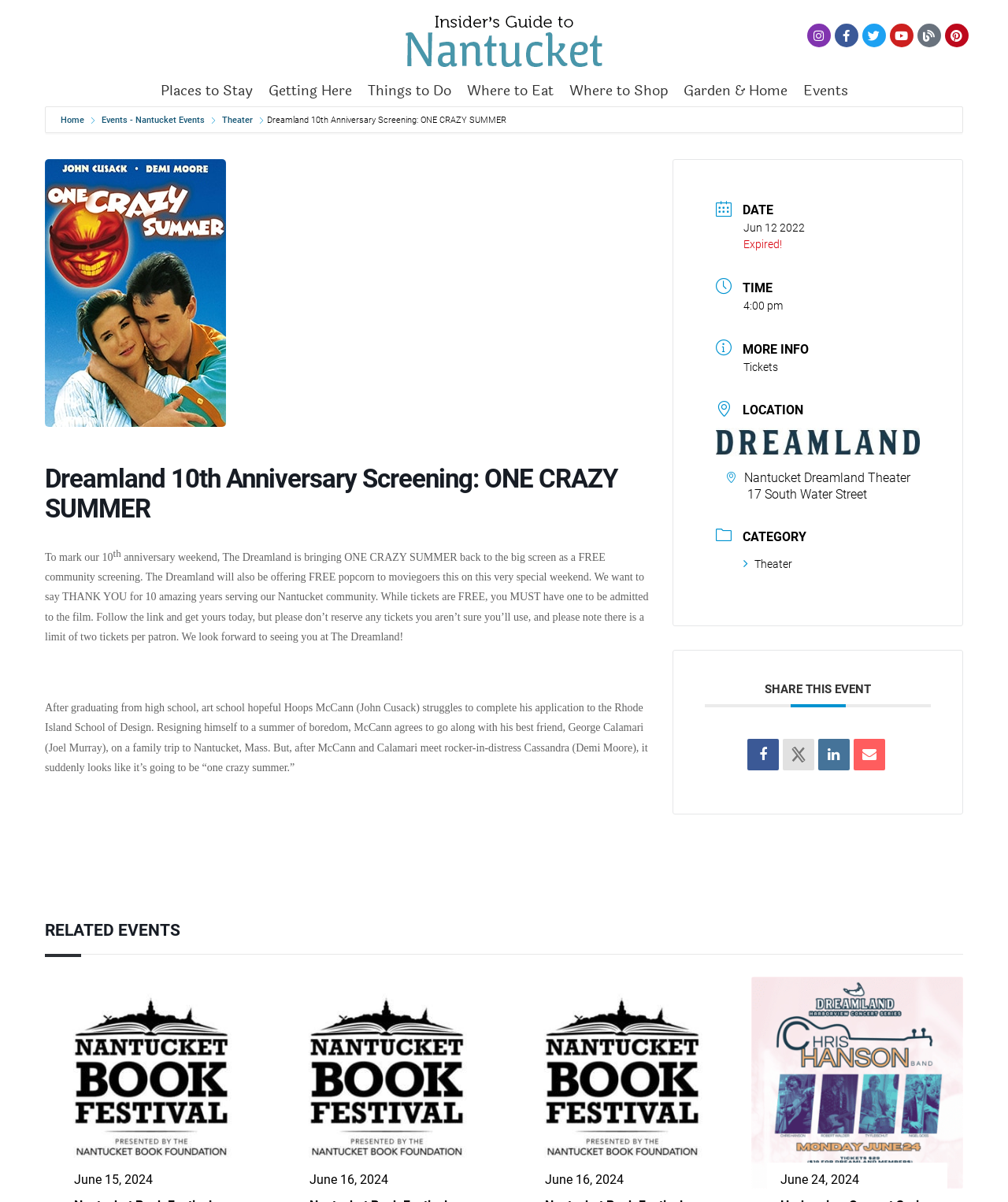Predict the bounding box coordinates of the UI element that matches this description: "title="Linkedin"". The coordinates should be in the format [left, top, right, bottom] with each value between 0 and 1.

[0.811, 0.615, 0.843, 0.641]